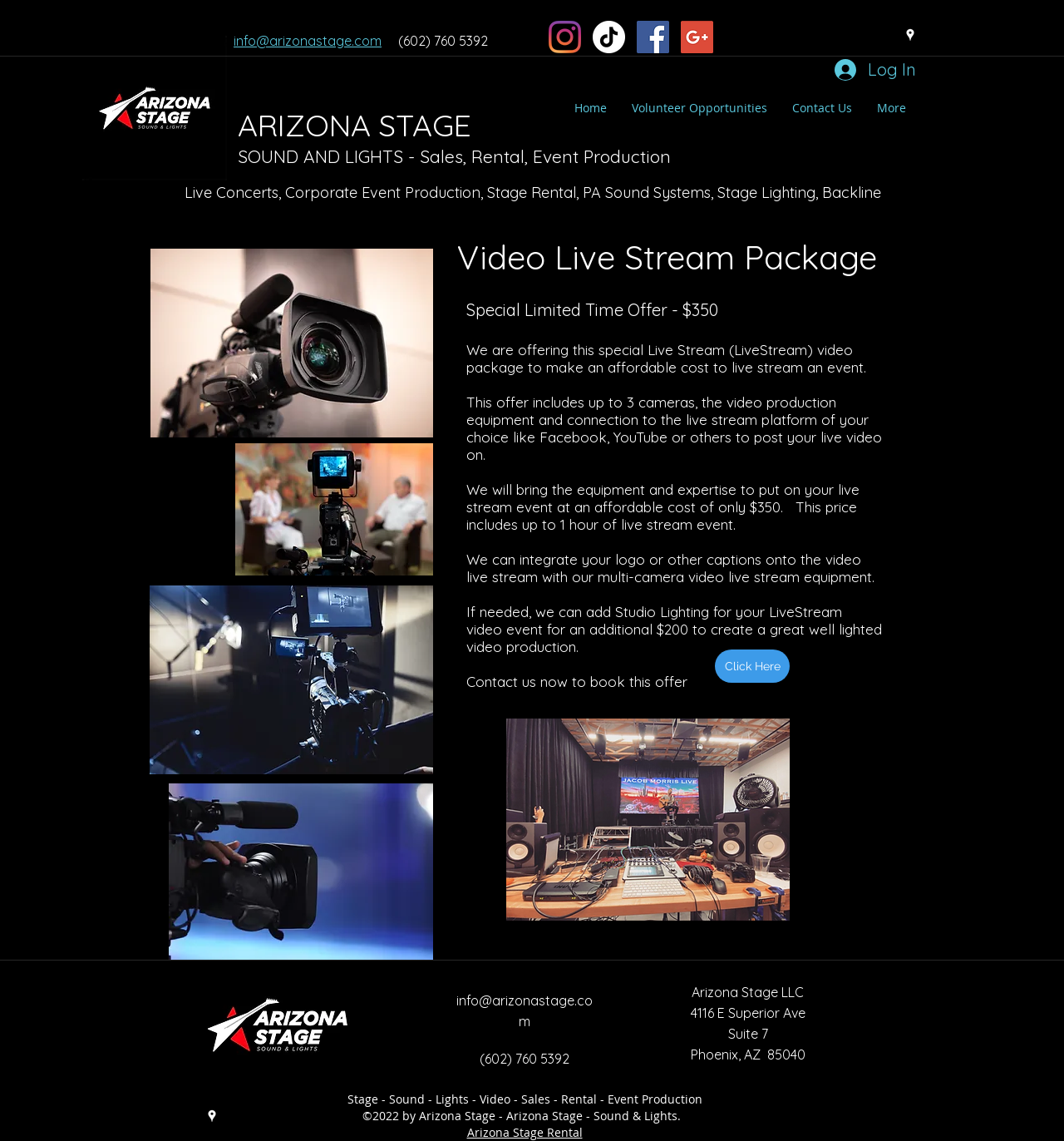Please identify the bounding box coordinates of the clickable area that will fulfill the following instruction: "Click the Log In button". The coordinates should be in the format of four float numbers between 0 and 1, i.e., [left, top, right, bottom].

[0.773, 0.046, 0.867, 0.077]